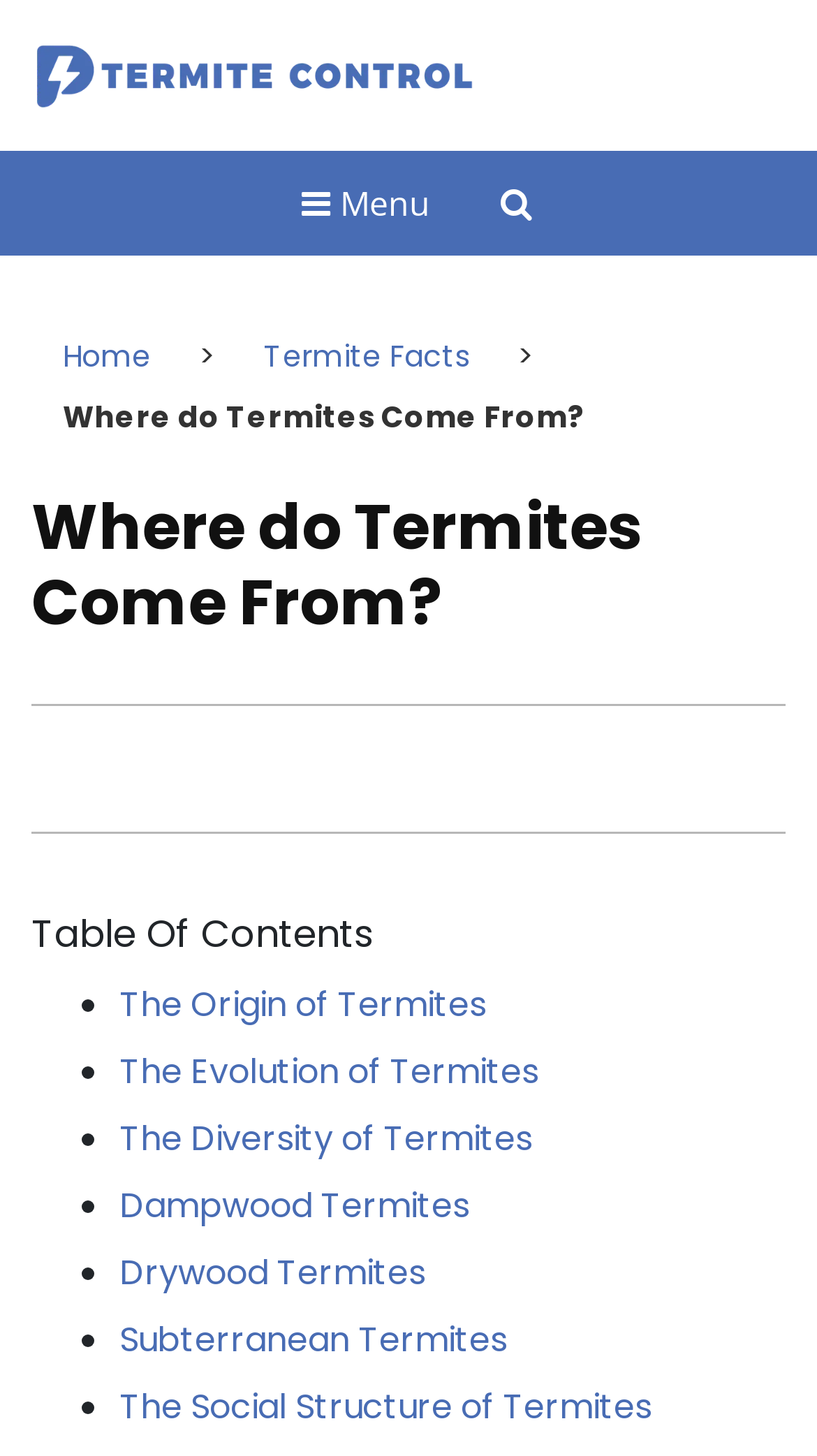Describe all the significant parts and information present on the webpage.

The webpage is about termites, specifically discussing their origin, evolution, diversity, and social structure. At the top left corner, there is a link to the website "Powertermitecontrol.net" accompanied by an image with the same name. Below this, there is a menu with links to "Home" and "Termite Facts". 

The main title "Where do Termites Come From?" is prominently displayed in a strong font, followed by a horizontal separator line. Below this, there is another horizontal separator line, and then a table of contents section. 

The table of contents section lists several topics related to termites, including "The Origin of Termites", "The Evolution of Termites", "The Diversity of Termites", and others. Each topic is represented by a bullet point and a link to the corresponding section. These links are arranged vertically, with the bullet points aligned to the left.